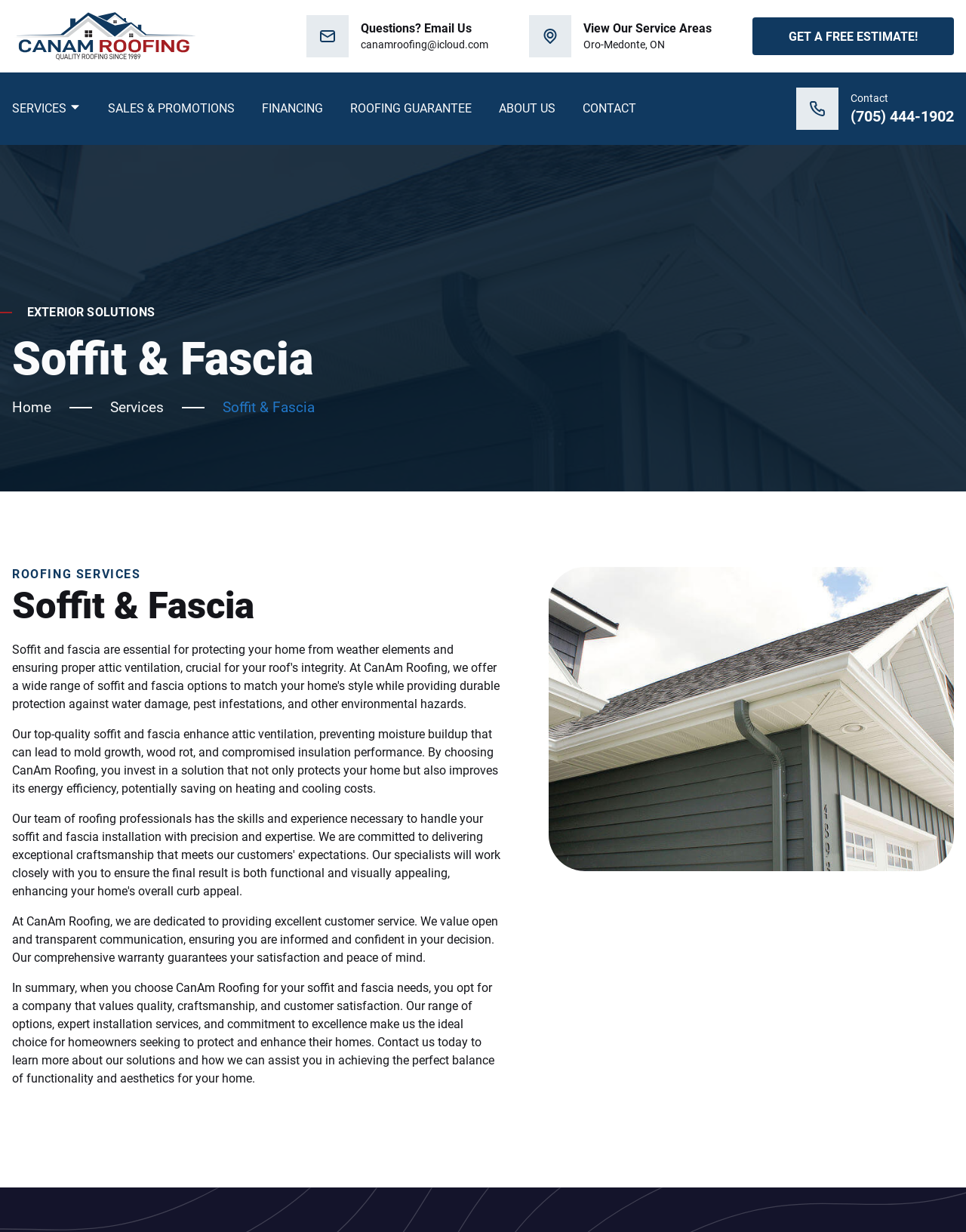Describe all the key features and sections of the webpage thoroughly.

The webpage is about CanAm Roofing's soffit and fascia services in Collingwood, focusing on enhancing and protecting the roof's edge with quality materials and craftsmanship. 

At the top left, there is a "skip to main content" link, followed by a "back to home" link and an "icon" image with an email address. On the top right, there are links to "View Our Service Areas" and "GET A FREE ESTIMATE!" with accompanying icons. 

Below these links, there is a navigation menu with options like "SERVICES", "SALES & PROMOTIONS", "FINANCING", "ROOFING GUARANTEE", "ABOUT US", and "CONTACT". 

On the left side, there is a section with the title "EXTERIOR SOLUTIONS" and a heading "Soffit & Fascia". Below this, there are links to "Home", "Services", and "Soffit & Fascia". 

The main content area features an image of people on the right side, taking up about half of the page's width. On the left side, there are three paragraphs of text describing the benefits of CanAm Roofing's soffit and fascia services, including improved attic ventilation, energy efficiency, and customer satisfaction.